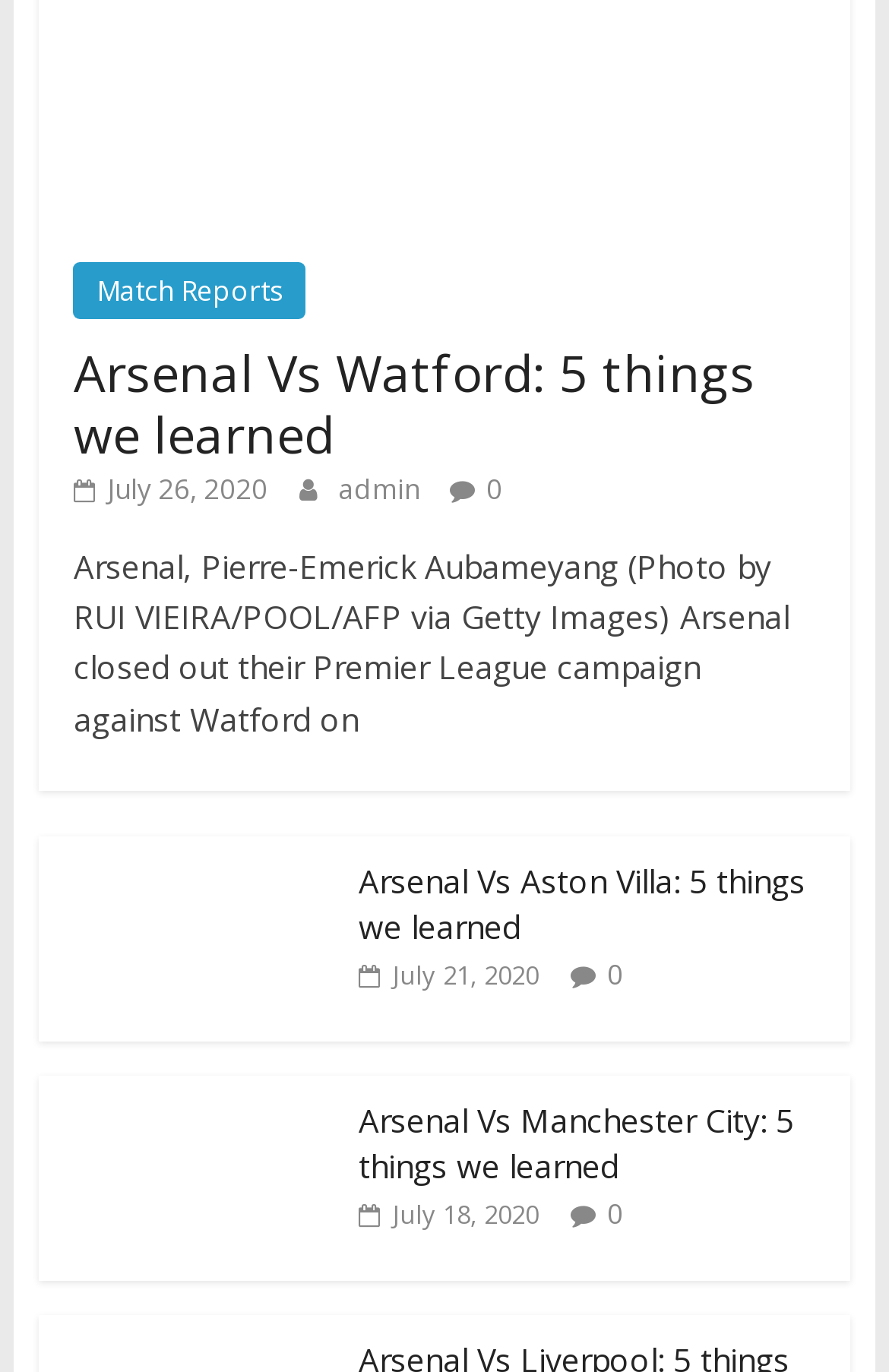Provide the bounding box coordinates in the format (top-left x, top-left y, bottom-right x, bottom-right y). All values are floating point numbers between 0 and 1. Determine the bounding box coordinate of the UI element described as: 0

[0.683, 0.697, 0.7, 0.725]